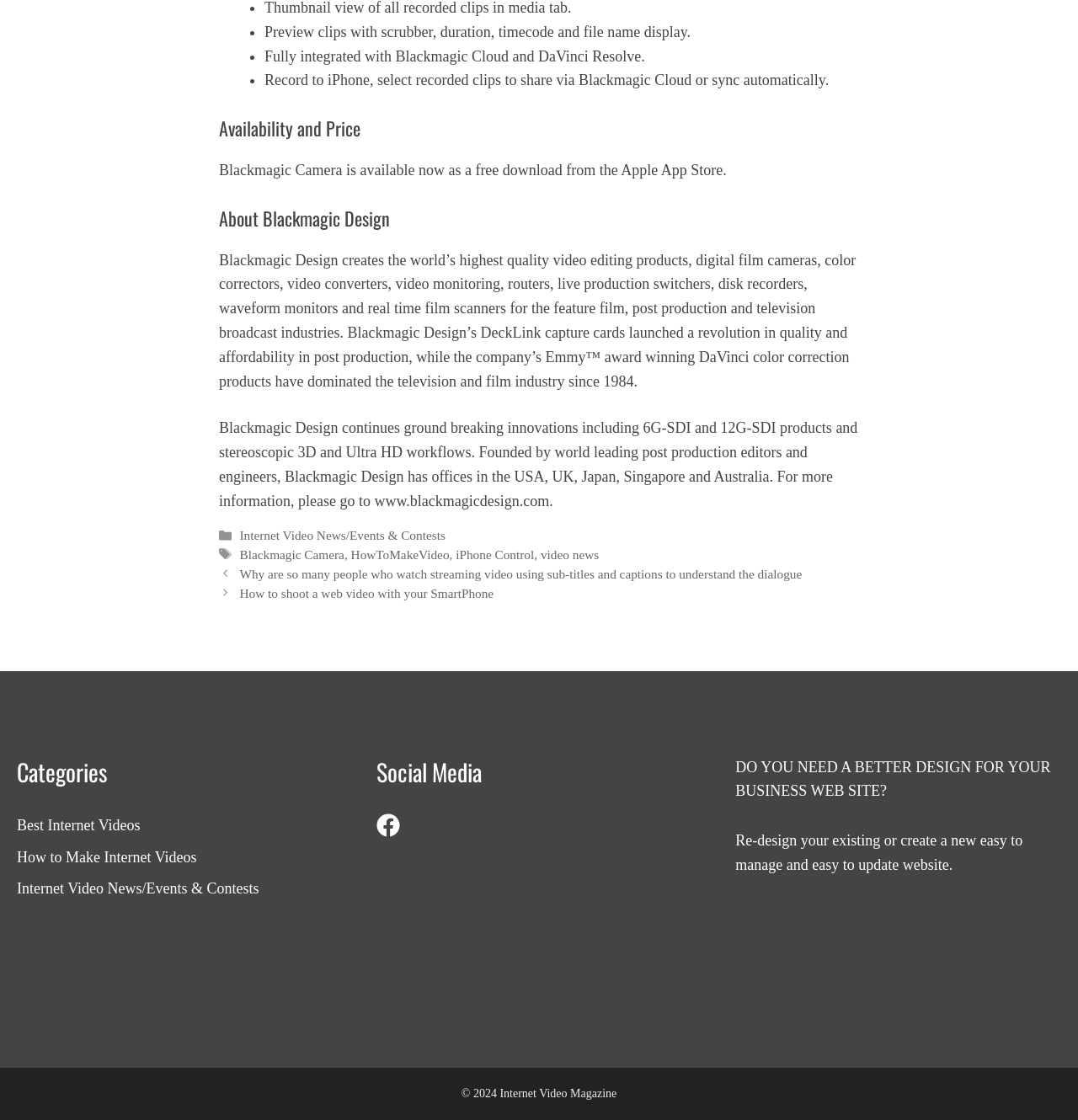What is the availability of Blackmagic Camera?
Provide a fully detailed and comprehensive answer to the question.

The webpage states that Blackmagic Camera is available now as a free download from the Apple App Store, indicating that it is currently available for users to download and use.